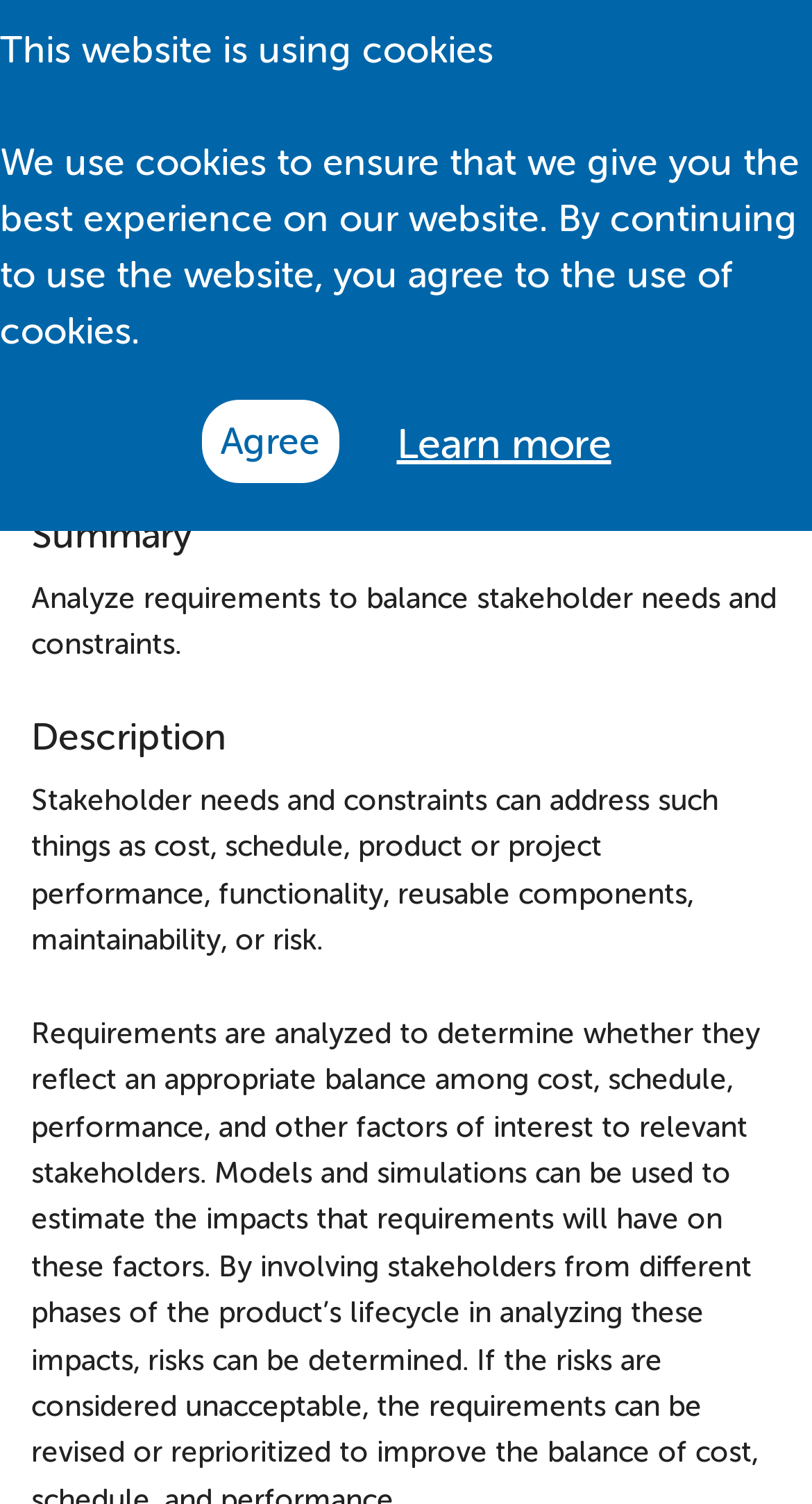Generate a thorough explanation of the webpage's elements.

The webpage is about analyzing requirements to balance stakeholder needs and constraints. At the top left corner, there is a link, and below it, a header section spans the entire width of the page. Within this header, there is an image on the left side, accompanied by a link on its right. 

Below the header section, there is a heading that reads "ARD.SP 3.3 Analyze Requirements to Achieve Balance", which is centered near the top of the page. 

Further down, there are three sections: "Summary", "Description", and their corresponding text content. The "Summary" section has a brief text that reiterates the main topic of the webpage. The "Description" section provides more detailed information about stakeholder needs and constraints, including aspects such as cost, schedule, and product performance.

At the very top of the page, there is a notification bar that informs users about the website's use of cookies. This bar contains two links: "Agree" and "Learn more", which are positioned side by side near the center of the bar.